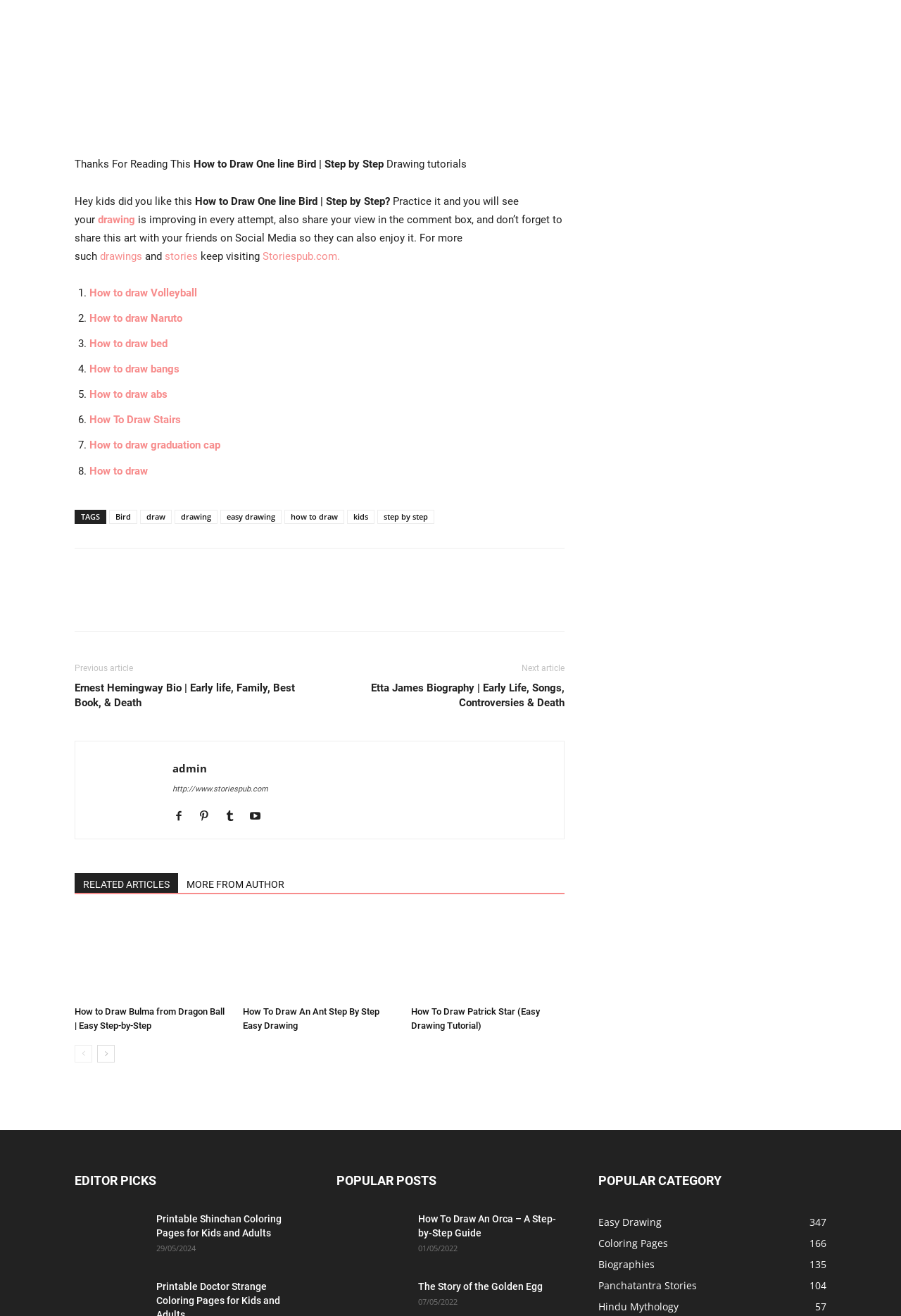What is the purpose of the 'Previous article' and 'Next article' links?
Based on the image, answer the question with a single word or brief phrase.

Navigation